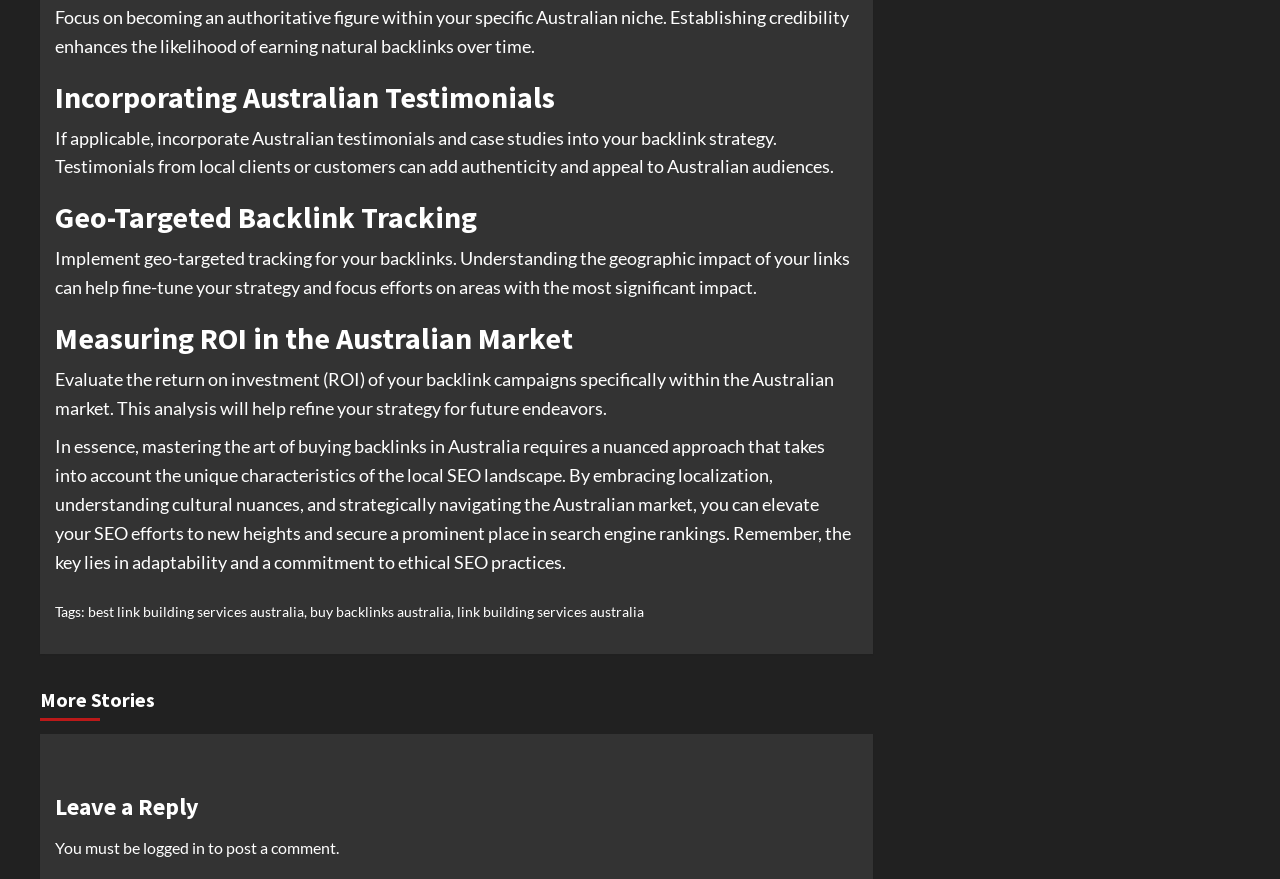Answer the following inquiry with a single word or phrase:
What is the purpose of measuring ROI in the Australian market?

Refine strategy